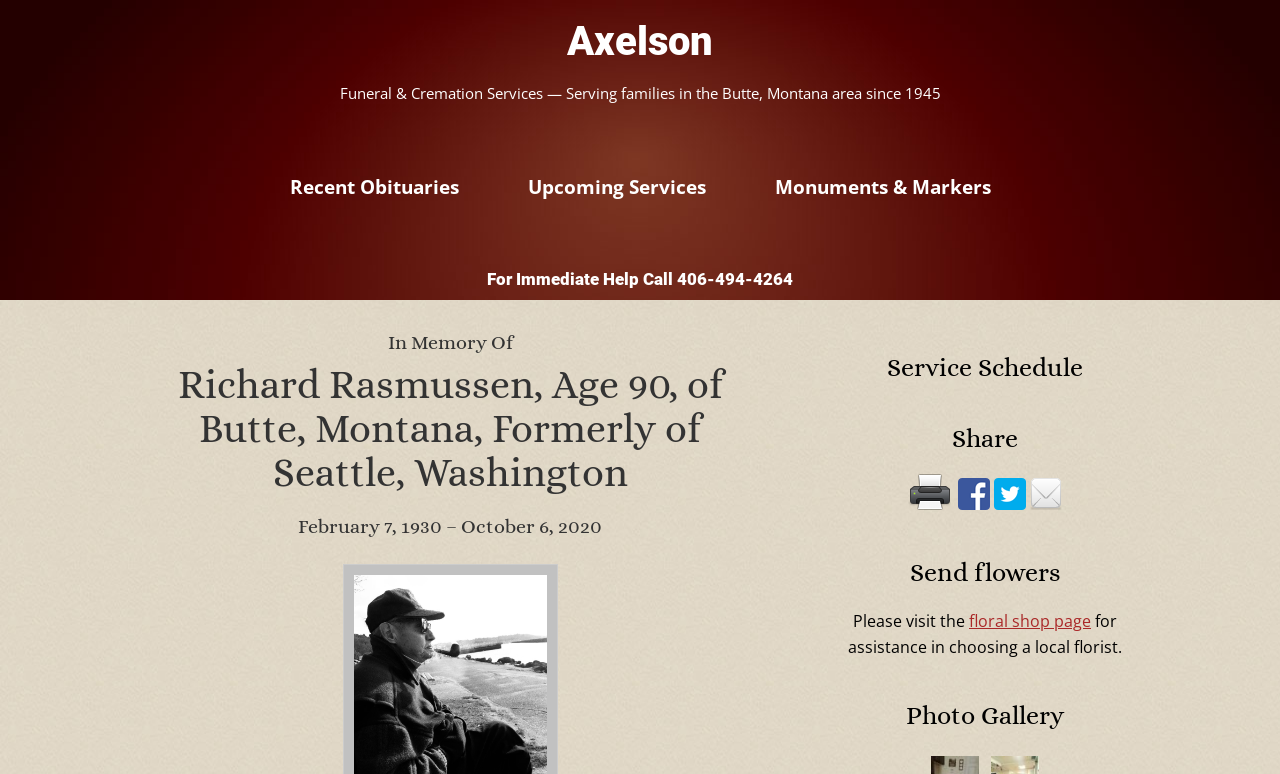Locate the bounding box of the UI element described by: "title="Share on TWitter."" in the given webpage screenshot.

[0.777, 0.637, 0.802, 0.666]